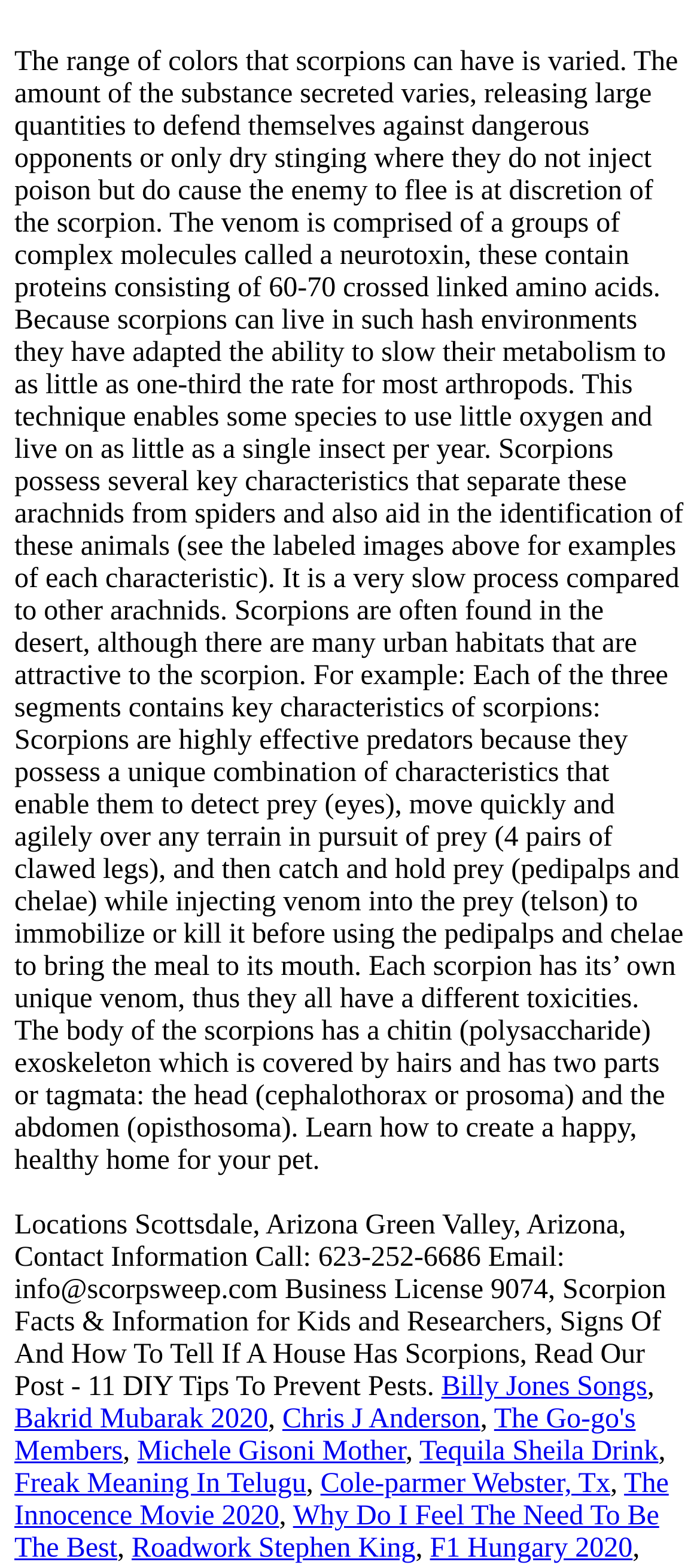Find the bounding box coordinates for the area that should be clicked to accomplish the instruction: "Visit Billy Jones Songs".

[0.63, 0.875, 0.925, 0.894]